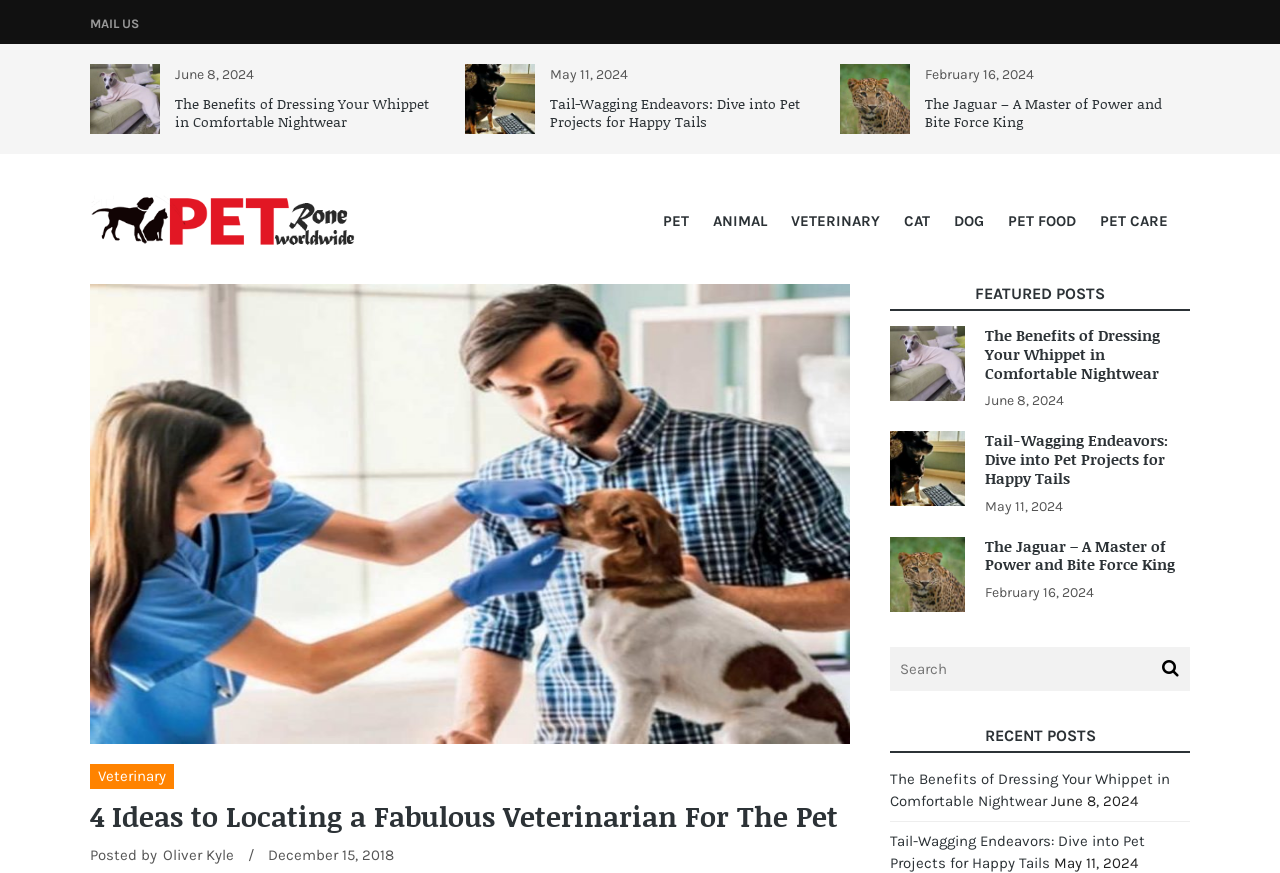What is the author of the post '4 Ideas to Locating a Fabulous Veterinarian For The Pet'?
Use the image to answer the question with a single word or phrase.

Oliver Kyle